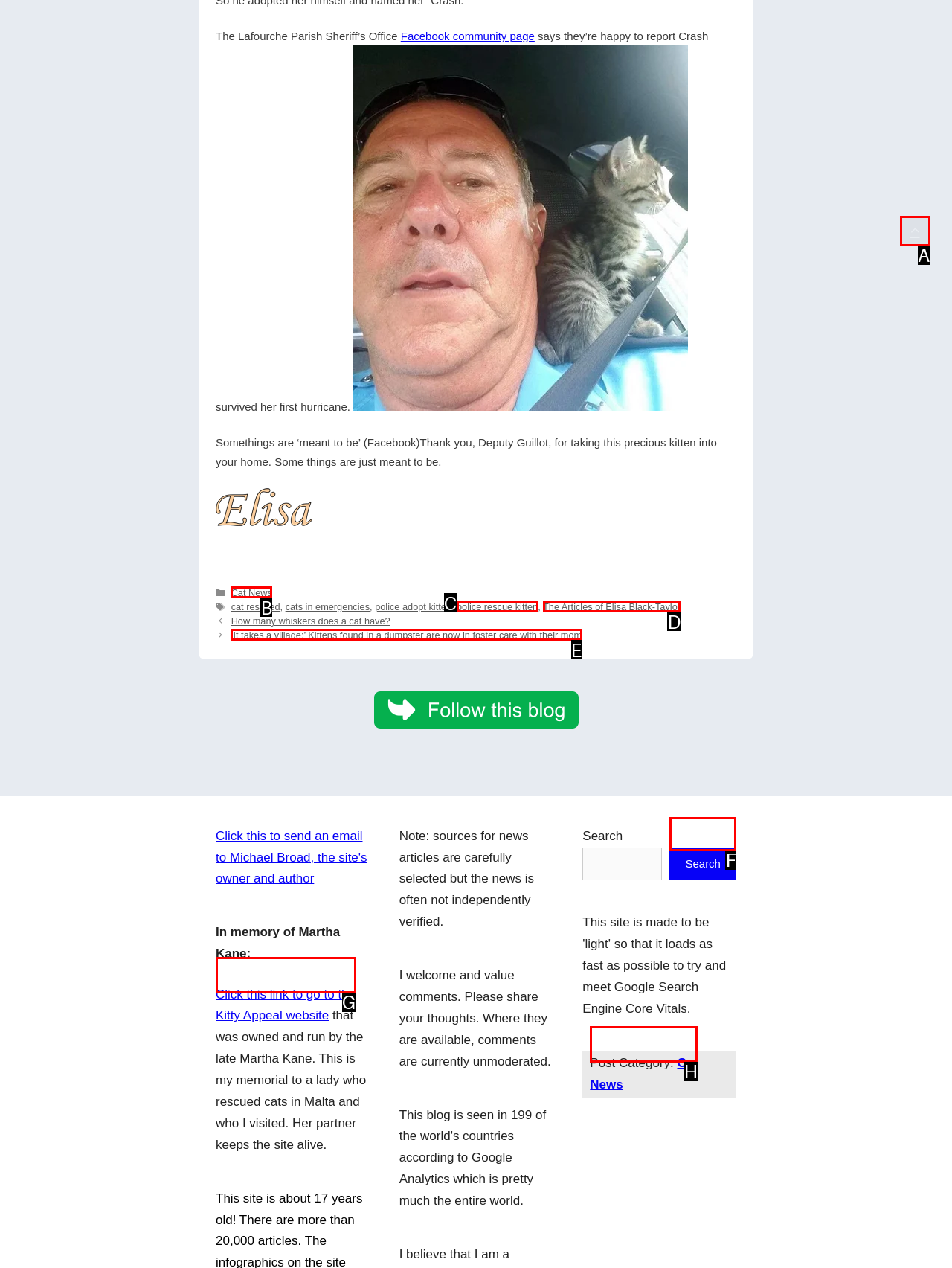Determine which option fits the following description: Take a Quiz
Answer with the corresponding option's letter directly.

None